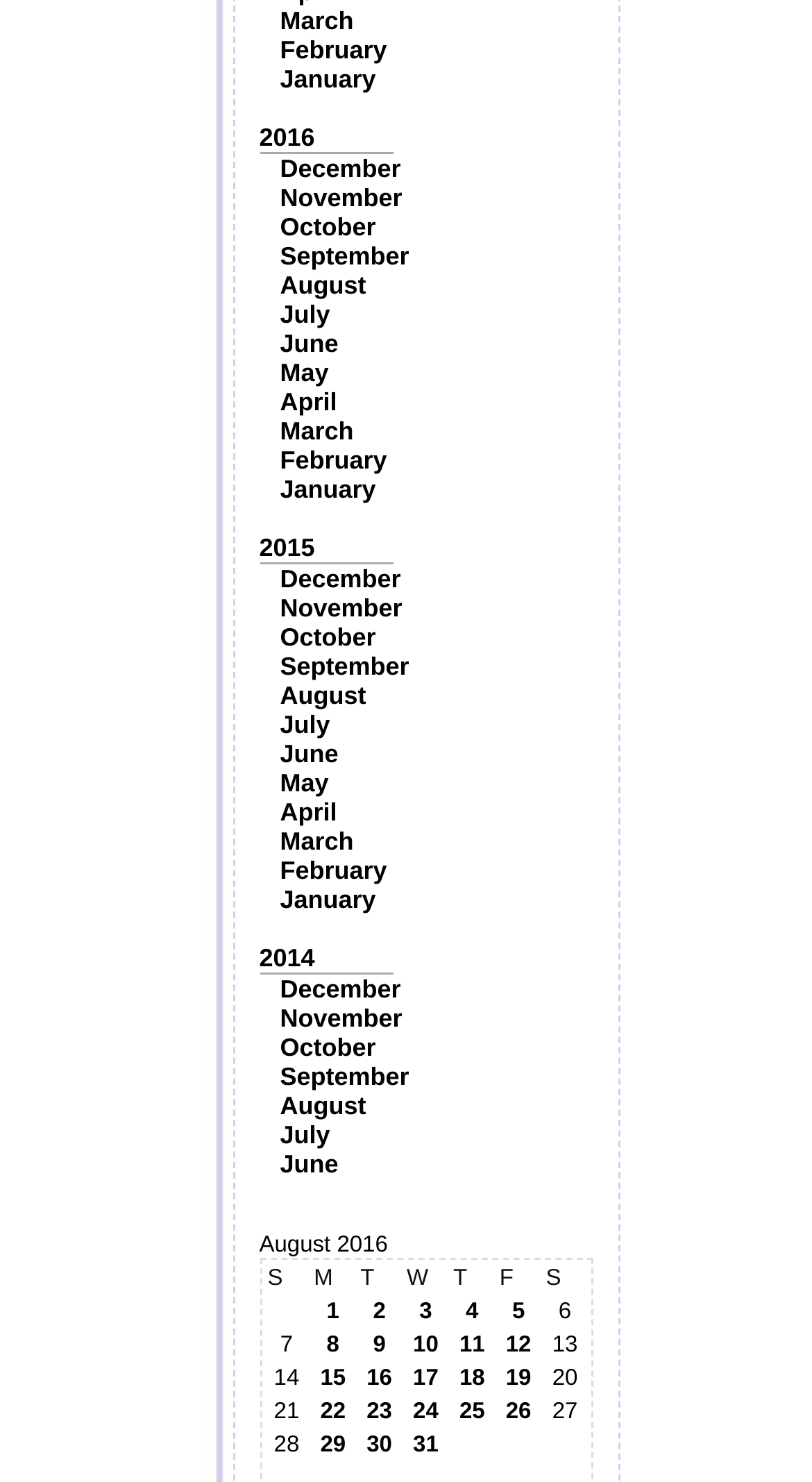What is the first day of the week?
Using the information from the image, answer the question thoroughly.

I looked at the column headers of the grid and found that the first one is labeled 'S', which likely stands for Sunday.